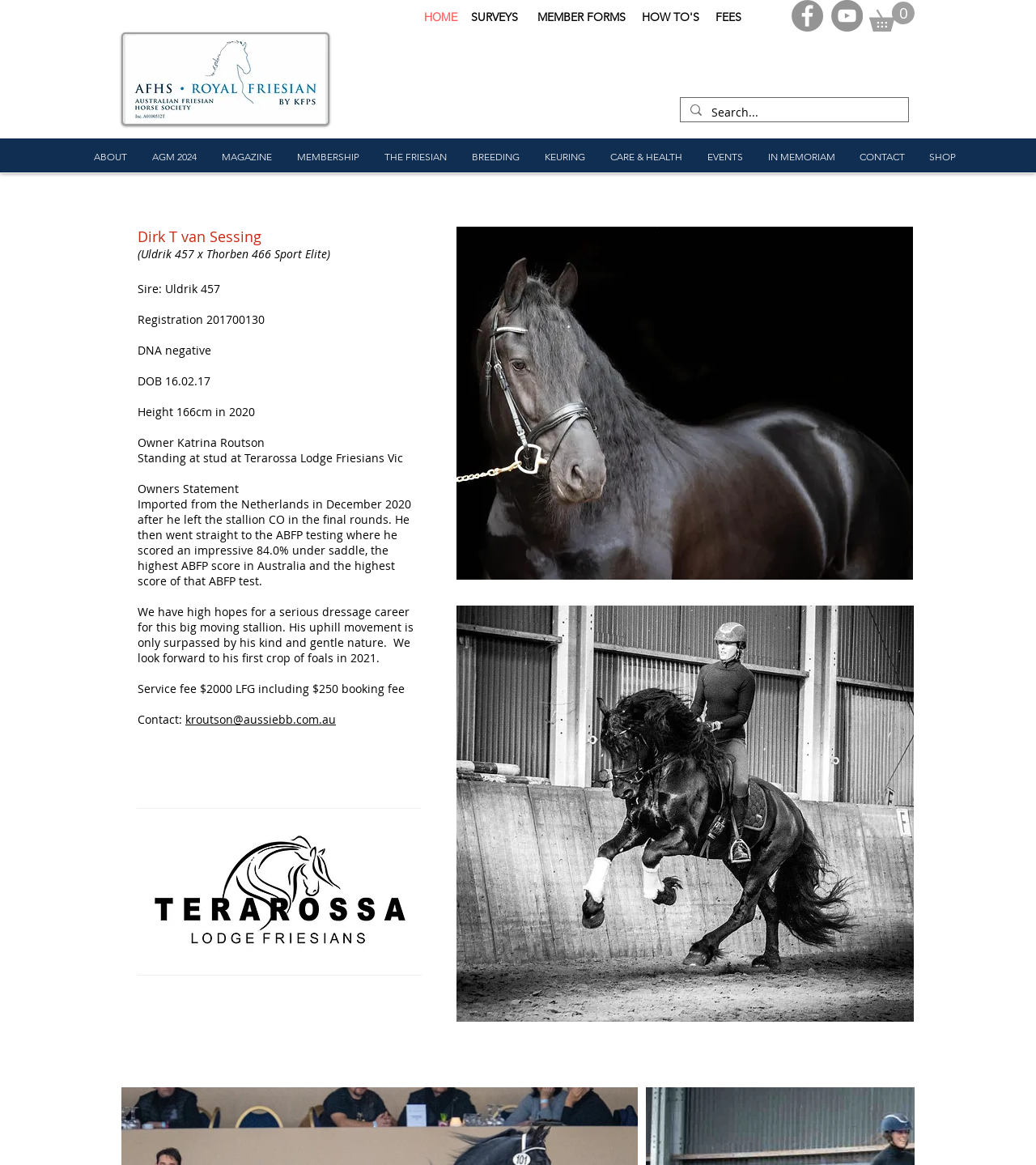What is the name of the horse?
From the screenshot, supply a one-word or short-phrase answer.

Dirk T van Sessing